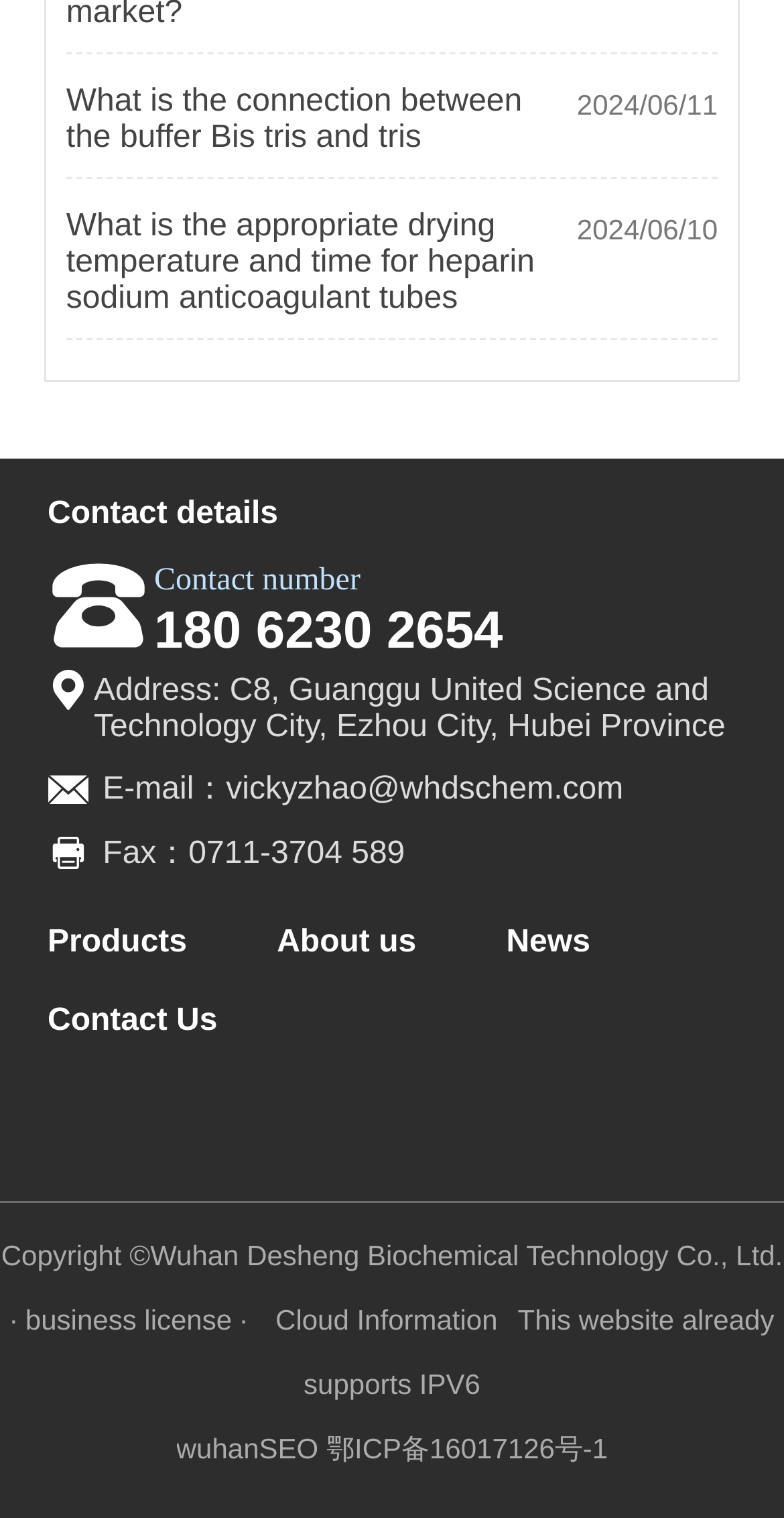Give the bounding box coordinates for the element described by: "180 6230 2654".

[0.197, 0.41, 0.641, 0.431]